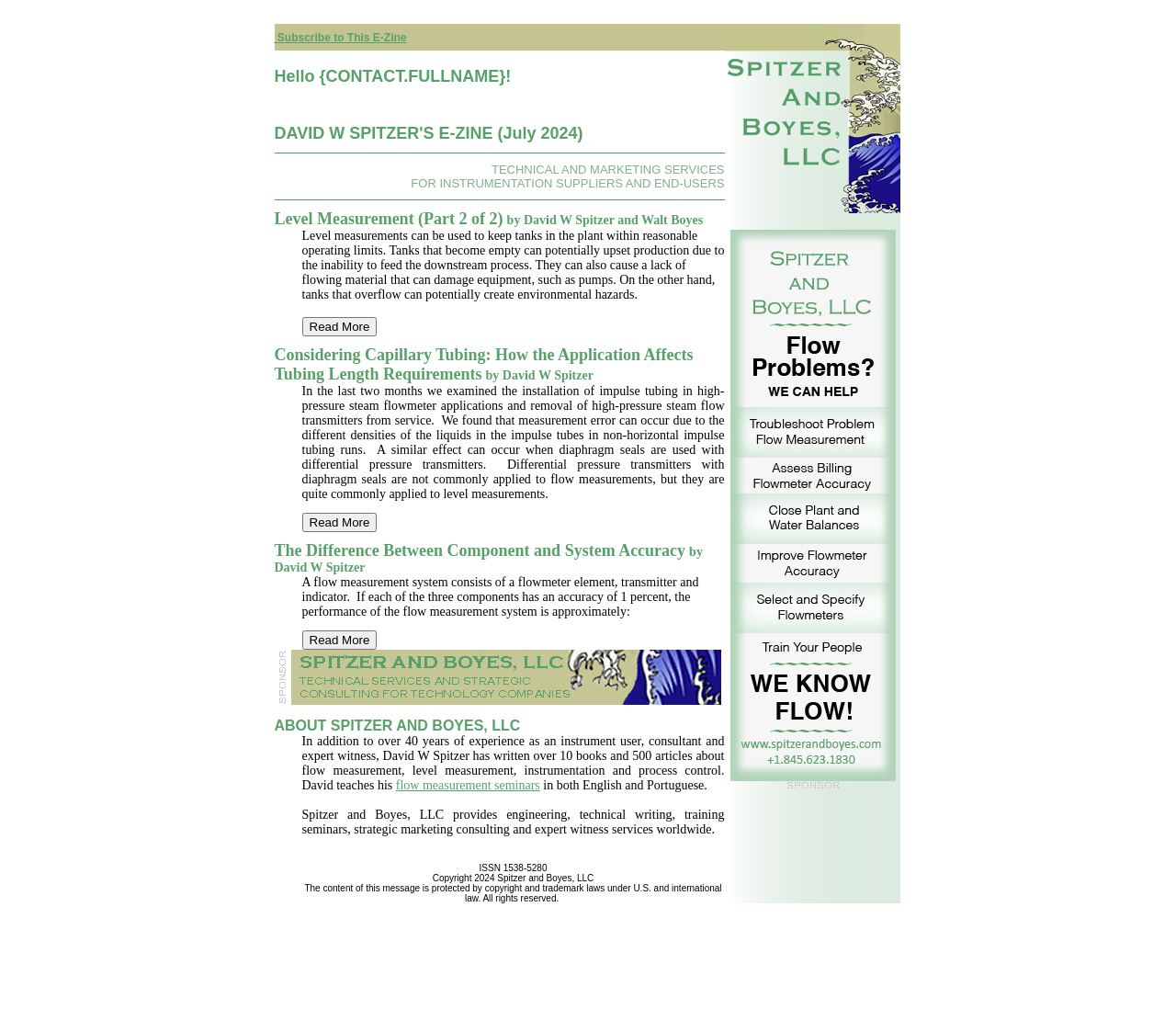Determine the bounding box coordinates (top-left x, top-left y, bottom-right x, bottom-right y) of the UI element described in the following text: Subscribe to This E-Zine

[0.233, 0.03, 0.346, 0.042]